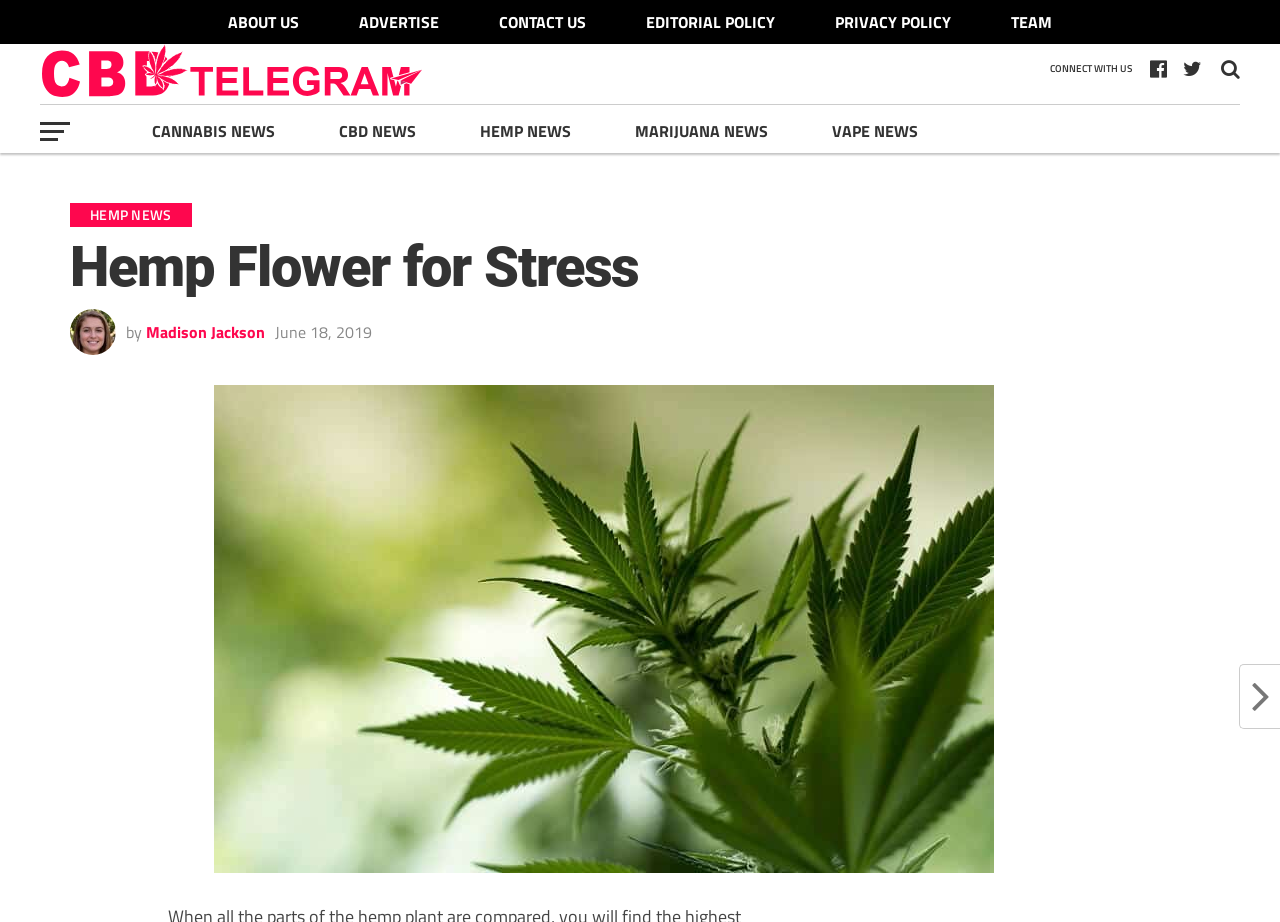Find the bounding box coordinates of the clickable area required to complete the following action: "click ABOUT US".

[0.162, 0.011, 0.249, 0.037]